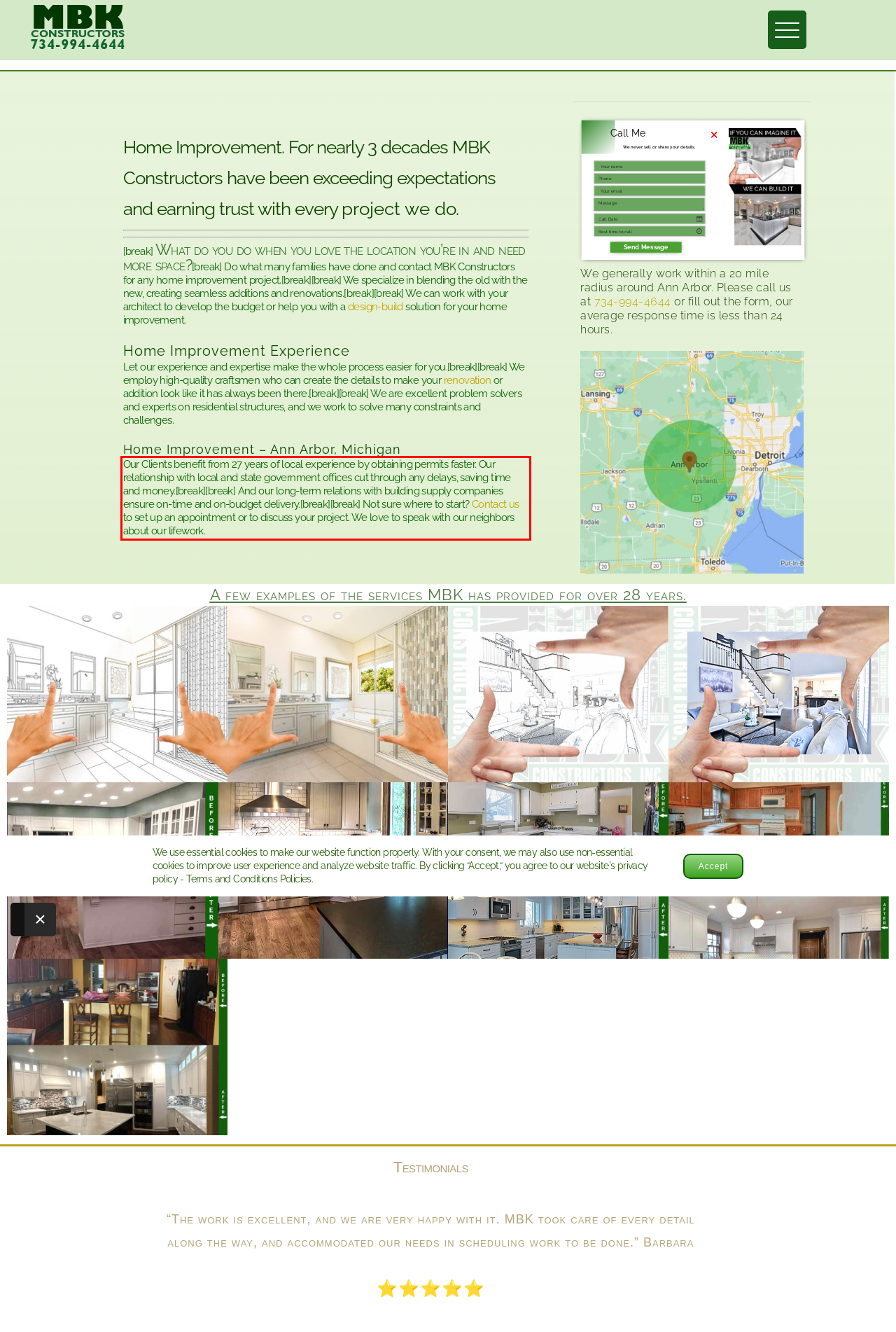With the provided screenshot of a webpage, locate the red bounding box and perform OCR to extract the text content inside it.

Our Clients benefit from 27 years of local experience by obtaining permits faster. Our relationship with local and state government offices cut through any delays, saving time and money.[break][break] And our long-term relations with building supply companies ensure on-time and on-budget delivery.[break][break] Not sure where to start? Contact us to set up an appointment or to discuss your project. We love to speak with our neighbors about our lifework.